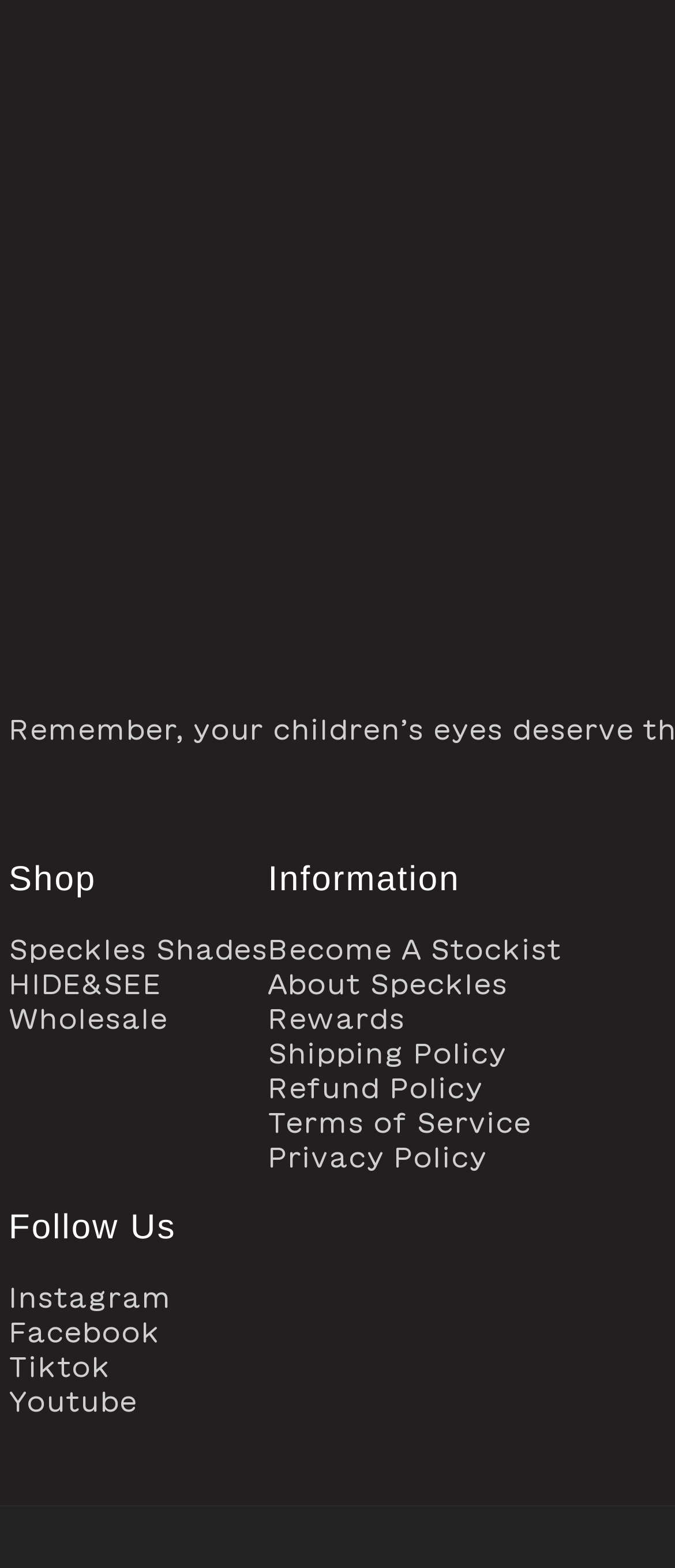What is the first link in the Information section?
Carefully analyze the image and provide a detailed answer to the question.

I looked at the links under the 'Information' heading and found that the first link is 'Become A Stockist', which is located at the top of the section.